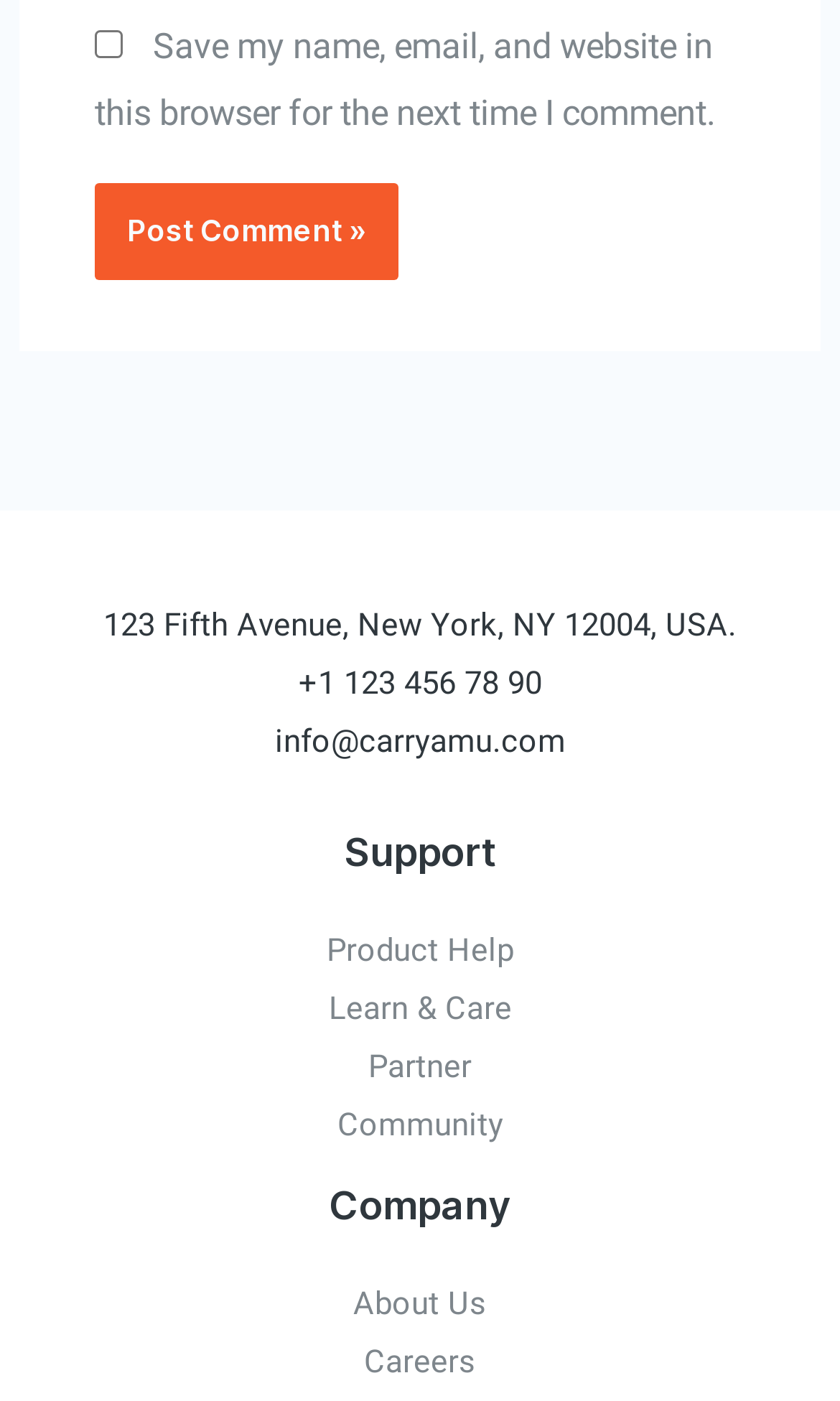What is the phone number of the company?
Please describe in detail the information shown in the image to answer the question.

I found the phone number by looking at the footer section of the webpage, specifically in the 'Footer Widget 1' section, where there is a static text element containing the phone number.